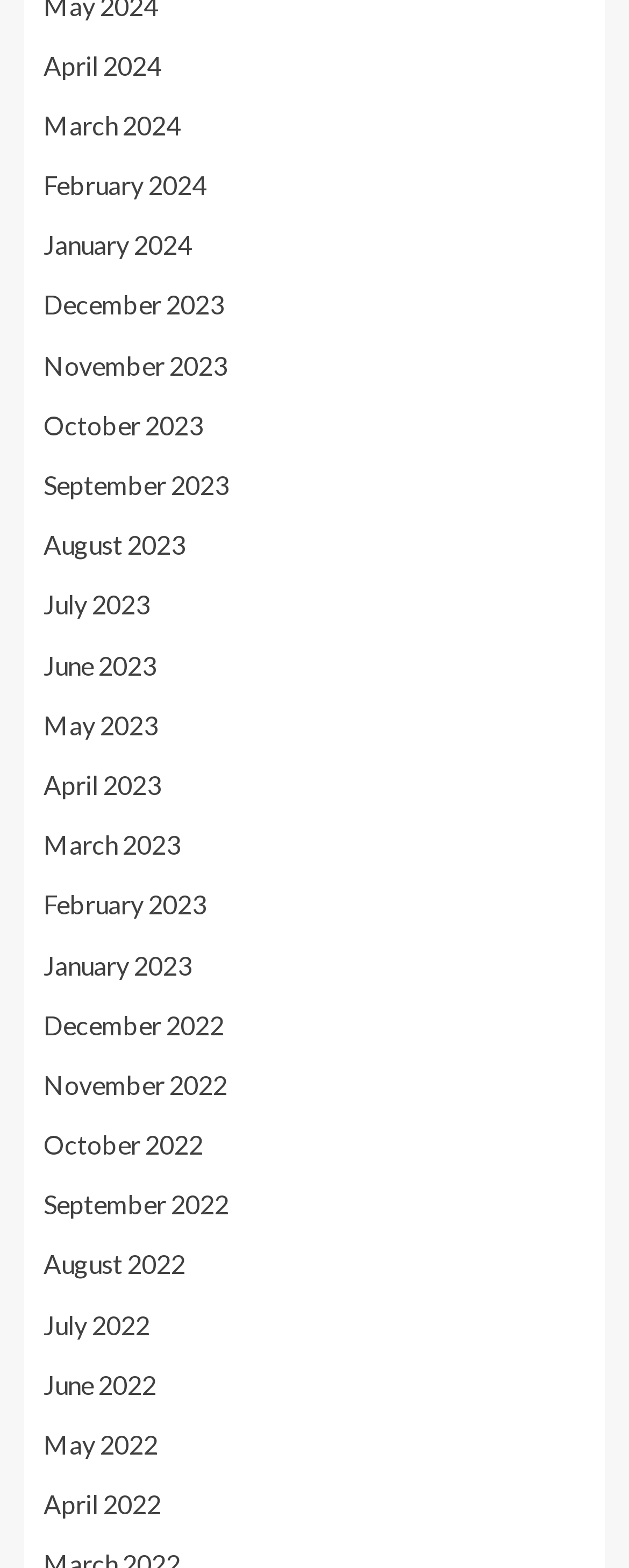Locate the bounding box coordinates of the area that needs to be clicked to fulfill the following instruction: "access June 2023". The coordinates should be in the format of four float numbers between 0 and 1, namely [left, top, right, bottom].

[0.069, 0.414, 0.249, 0.434]